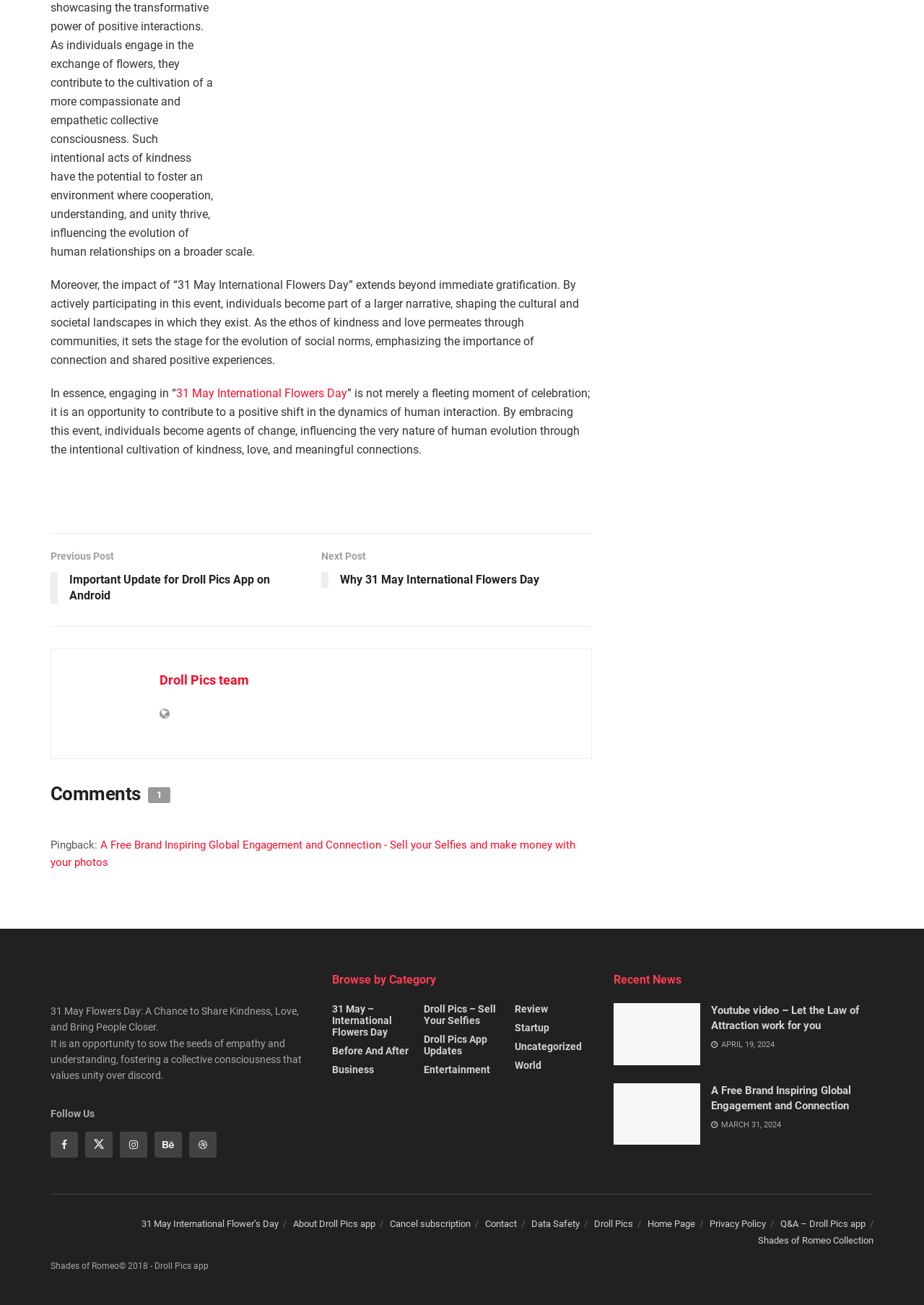Given the element description: "Startup", predict the bounding box coordinates of this UI element. The coordinates must be four float numbers between 0 and 1, given as [left, top, right, bottom].

[0.557, 0.783, 0.595, 0.792]